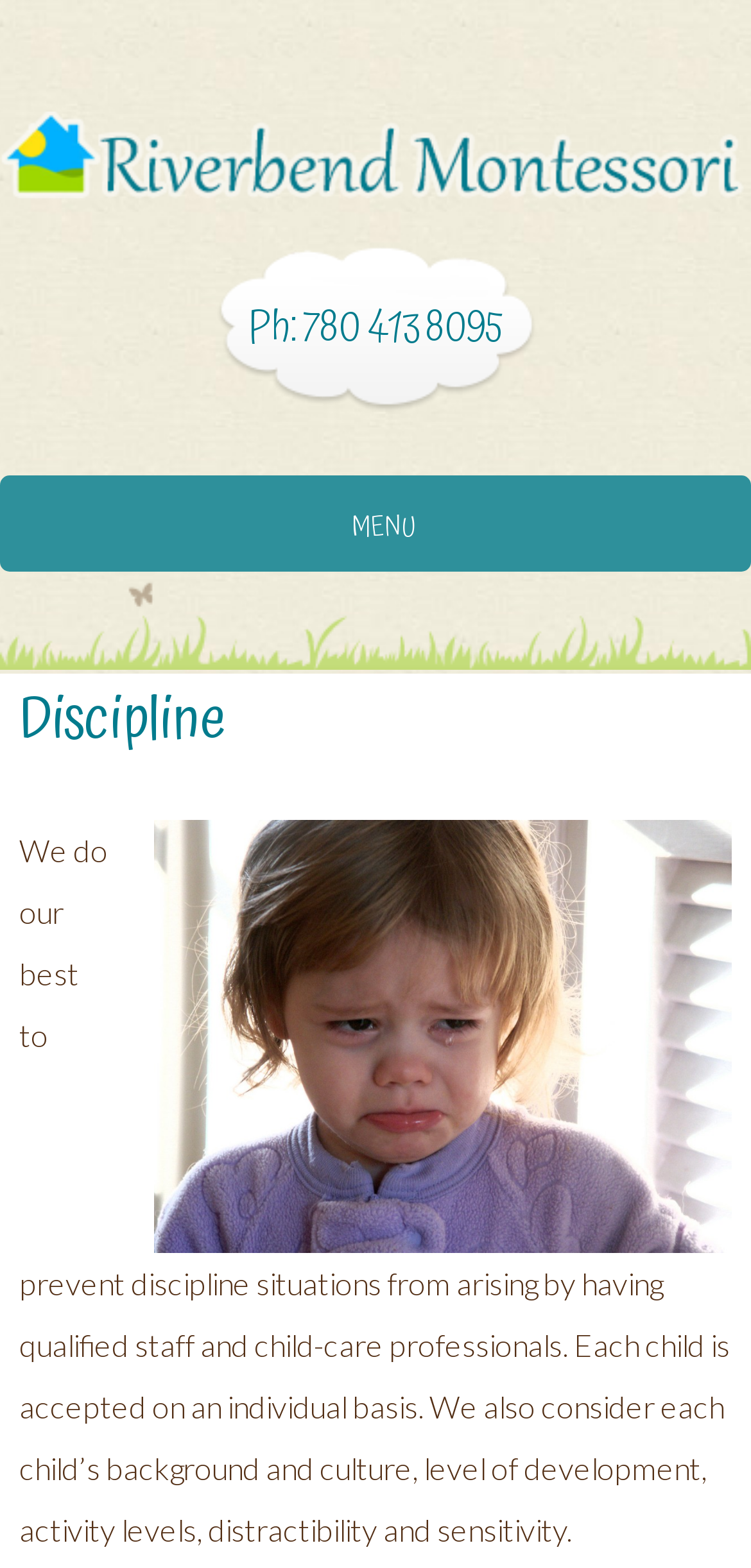What is the phone number on the webpage? Analyze the screenshot and reply with just one word or a short phrase.

780 413 8095